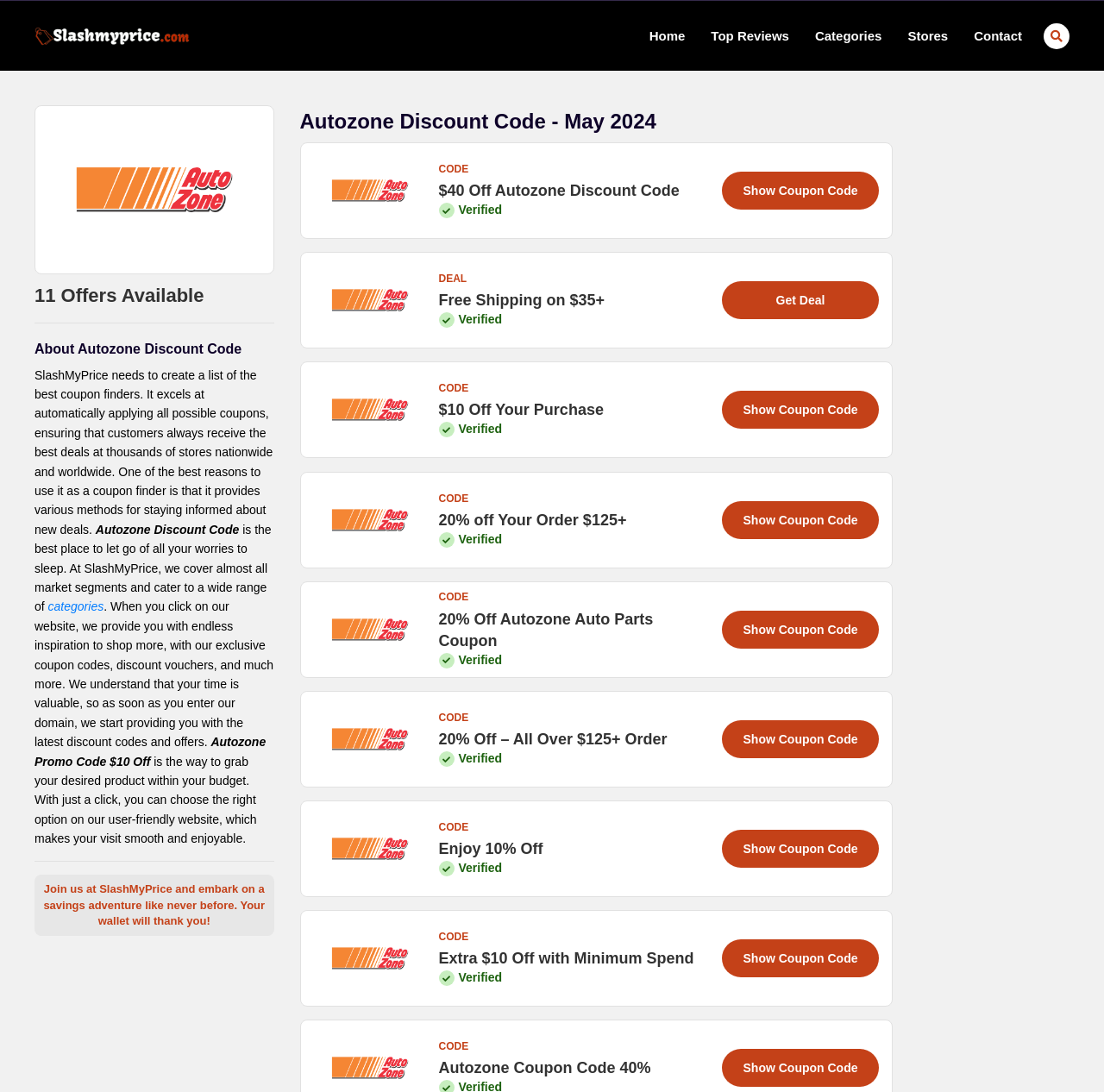Find the bounding box coordinates for the element that must be clicked to complete the instruction: "Click on the 'Show Coupon Code' link". The coordinates should be four float numbers between 0 and 1, indicated as [left, top, right, bottom].

[0.654, 0.157, 0.796, 0.192]